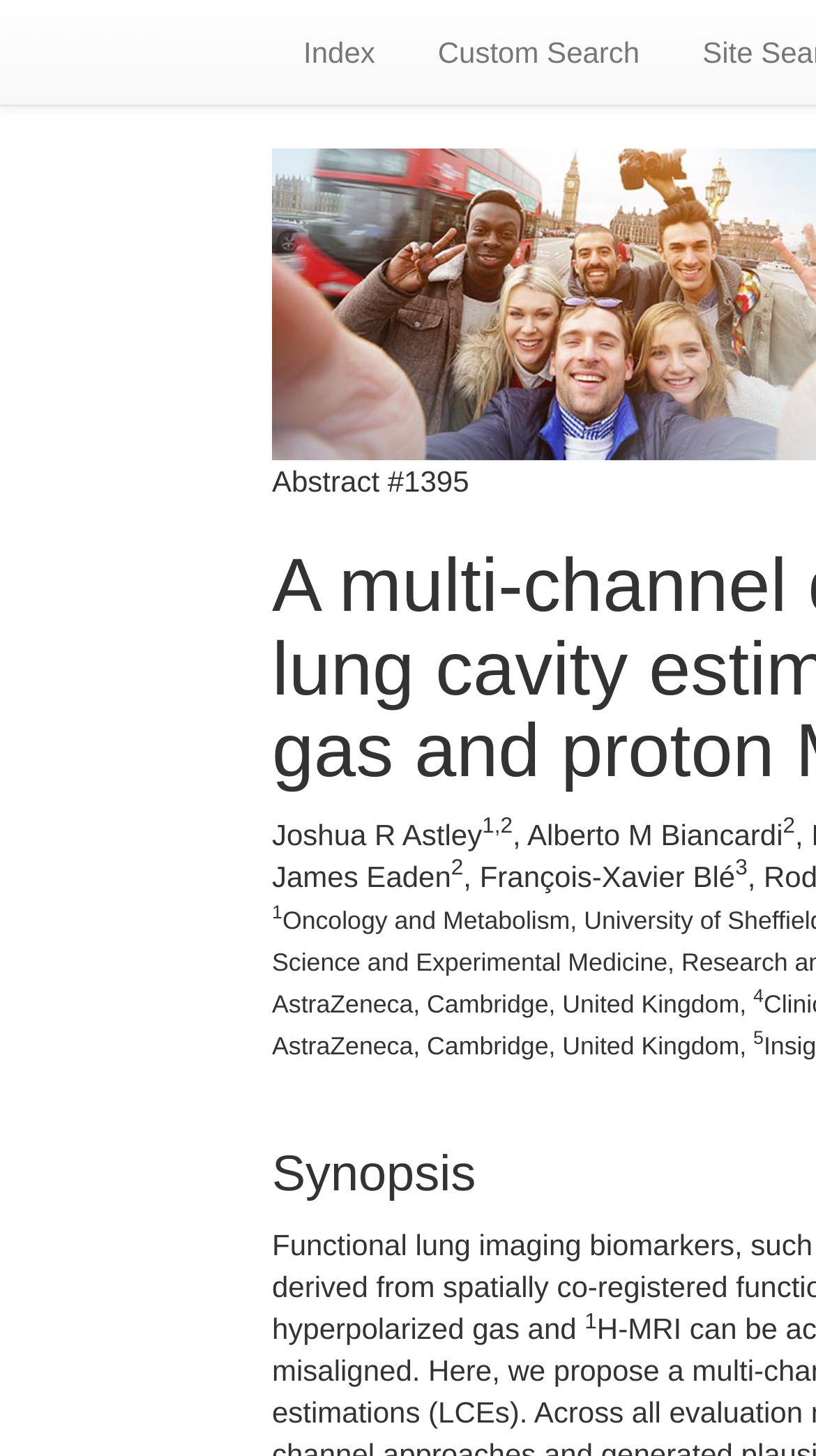What is the abstract number?
Please provide a single word or phrase based on the screenshot.

1395